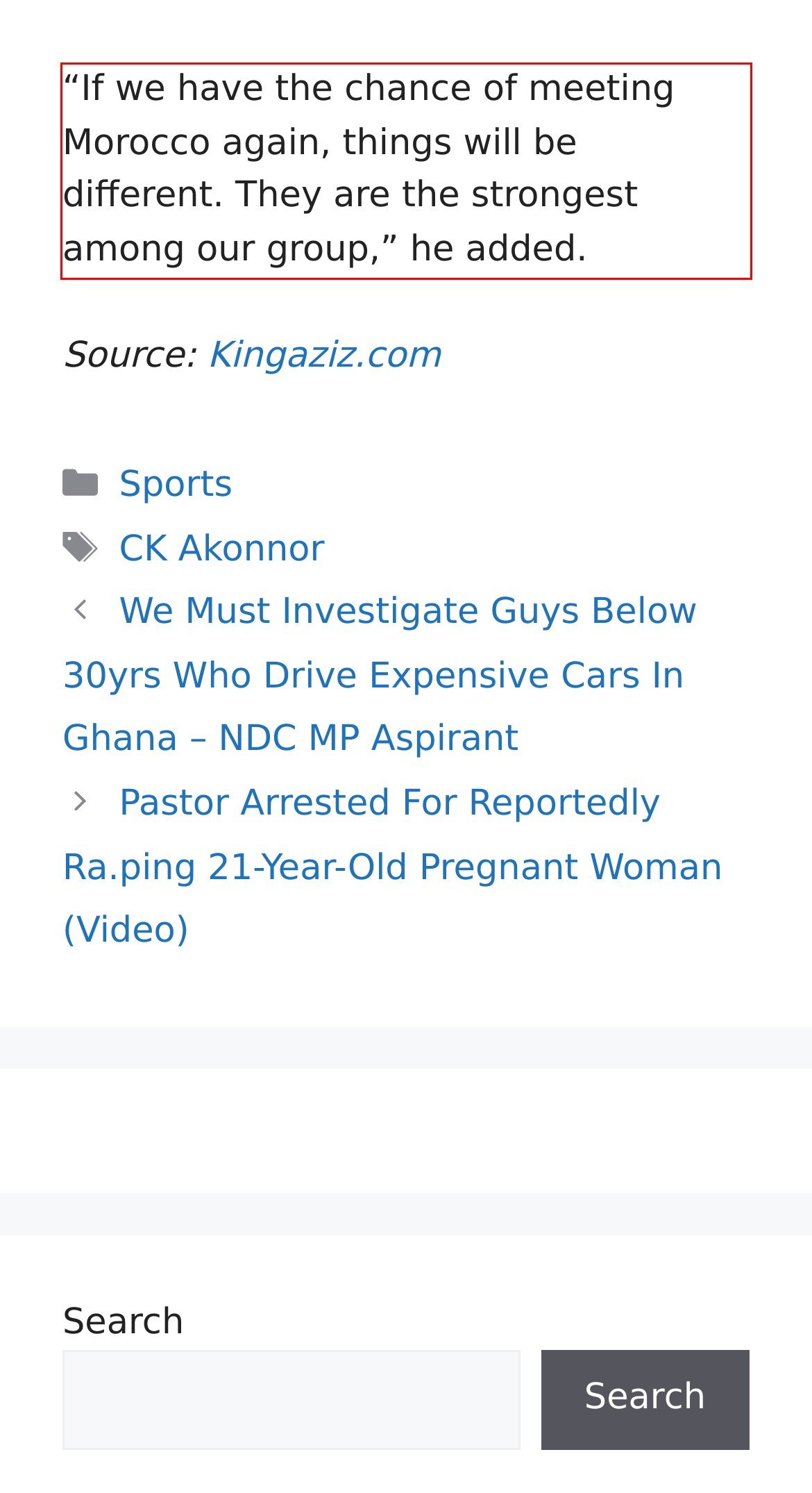Please analyze the screenshot of a webpage and extract the text content within the red bounding box using OCR.

“If we have the chance of meeting Morocco again, things will be different. They are the strongest among our group,” he added.